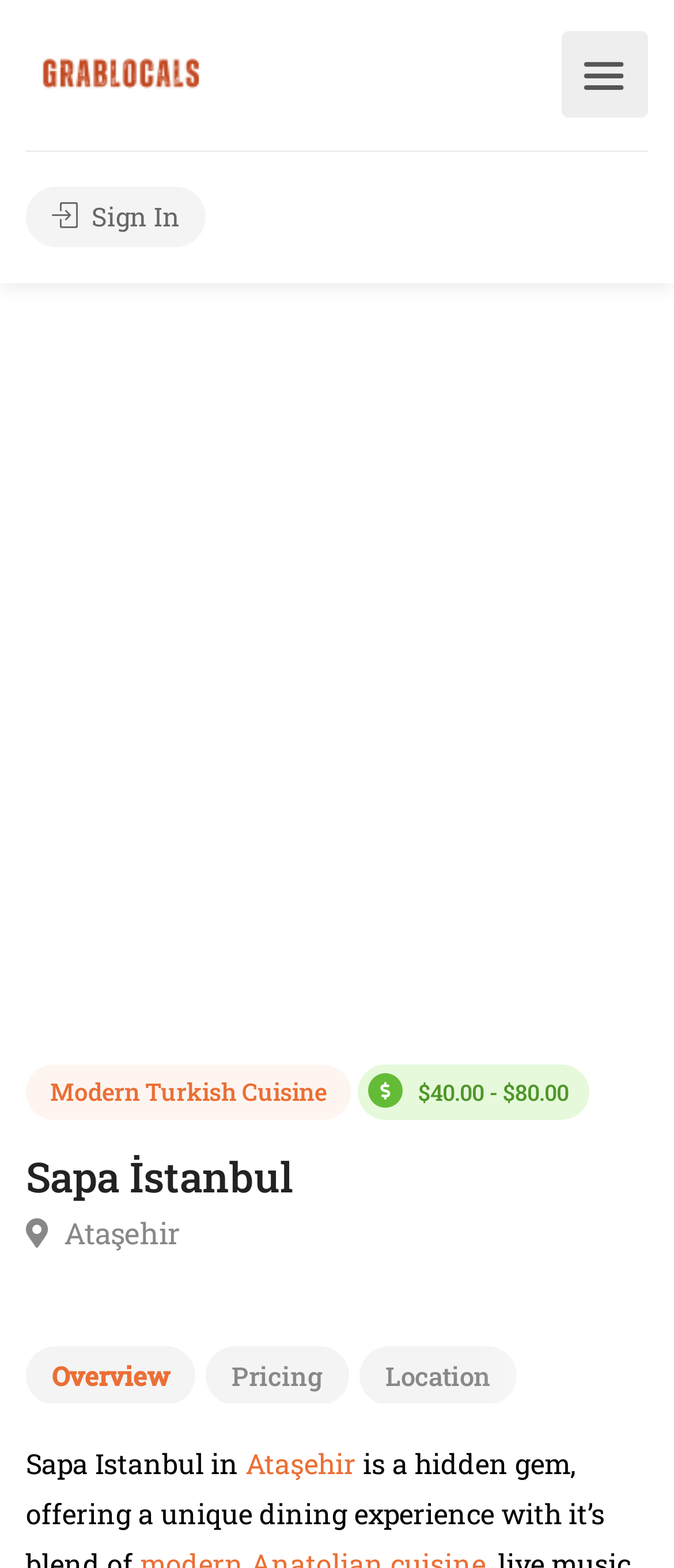Extract the bounding box coordinates for the HTML element that matches this description: "Sign In". The coordinates should be four float numbers between 0 and 1, i.e., [left, top, right, bottom].

[0.038, 0.119, 0.305, 0.158]